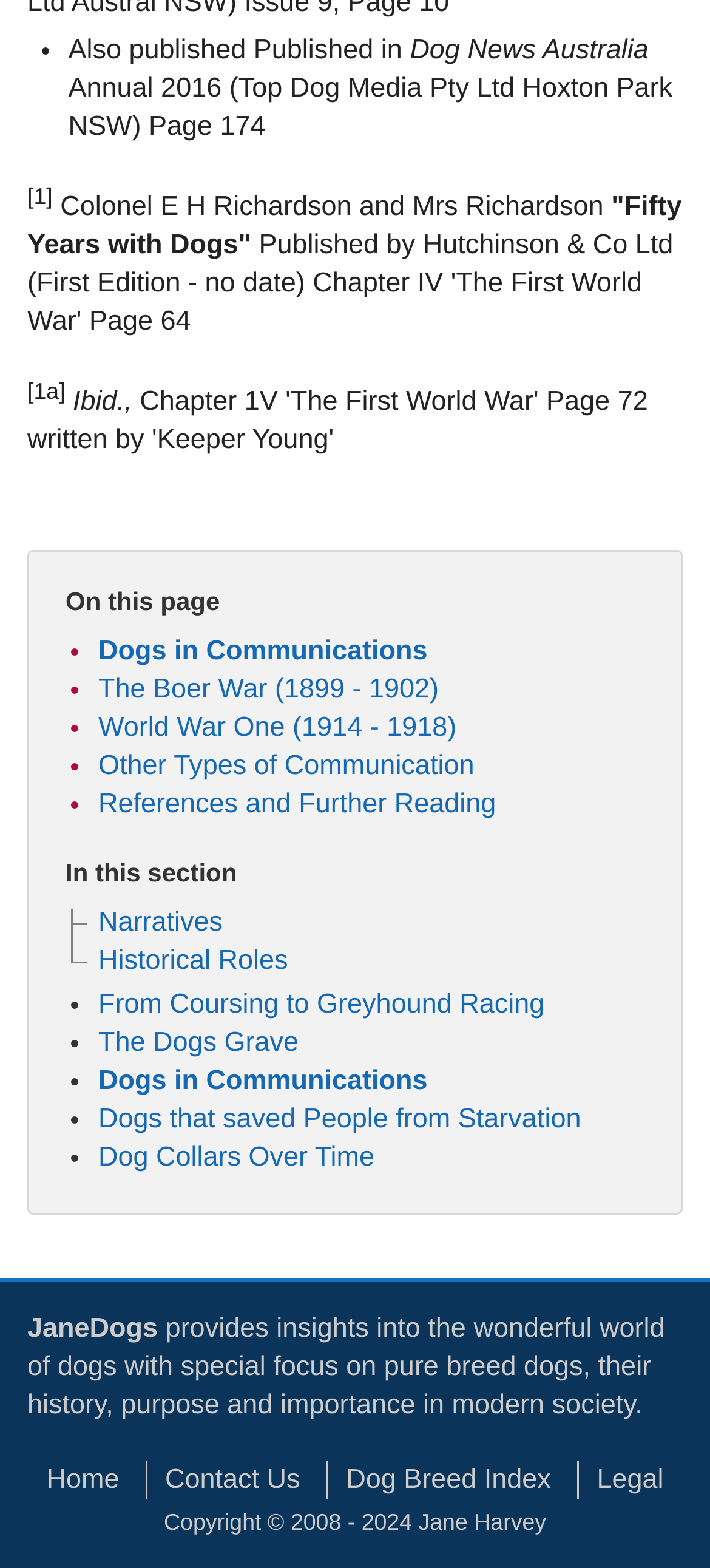Review the image closely and give a comprehensive answer to the question: What is the purpose of the website?

The purpose of the website is mentioned at the bottom of the page, where it says 'JaneDogs provides insights into the wonderful world of dogs...'.